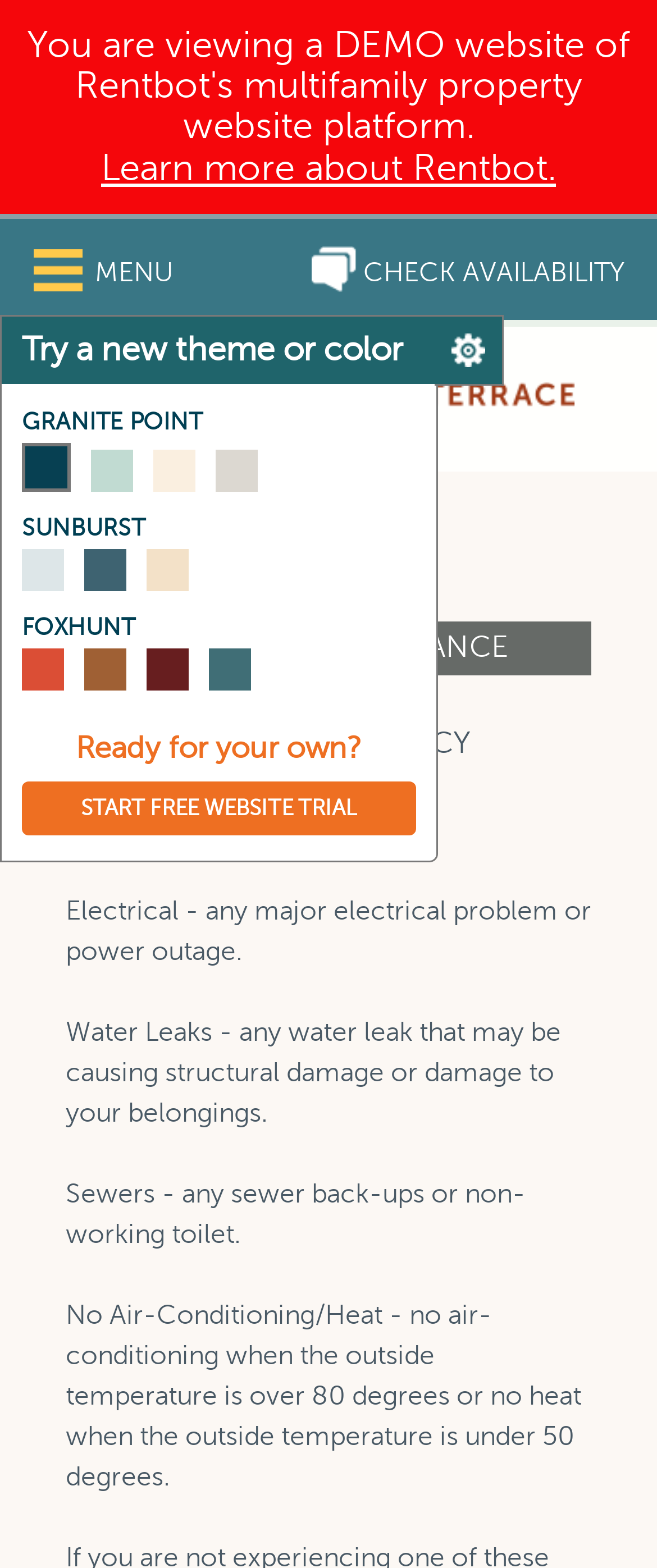Describe all the key features of the webpage in detail.

The webpage is titled "Request Maintenance" and appears to be a maintenance request portal for an apartment complex. At the top left, there is a link to "Learn more about Rentbot." Below it, there is a menu link labeled "MENU". 

To the right of the menu link, there is a prominent link to "CHECK AVAILABILITY". Below this, there is a section dedicated to FoxHuntRidge Apartments 4, which includes an image of the apartments, a link to the apartments' page, and a static text "Try a new theme or color". 

Below this section, there are several theme or color options, including "GRANITE POINT", "SUNBURST", and "FOXHUNT", each with multiple links to different color schemes. 

Further down, there is a call-to-action link "START FREE WEBSITE TRIAL" and a heading "Contact Us" with a link to the contact page. 

The main content of the page is focused on requesting maintenance, with a heading "REQUEST MAINTENANCE" and a subheading "MAINTENANCE EMERGENCY". There is a phone number "808 356 8963" and a description of what constitutes a maintenance emergency, including electrical problems, water leaks, sewer issues, and lack of air conditioning or heat.